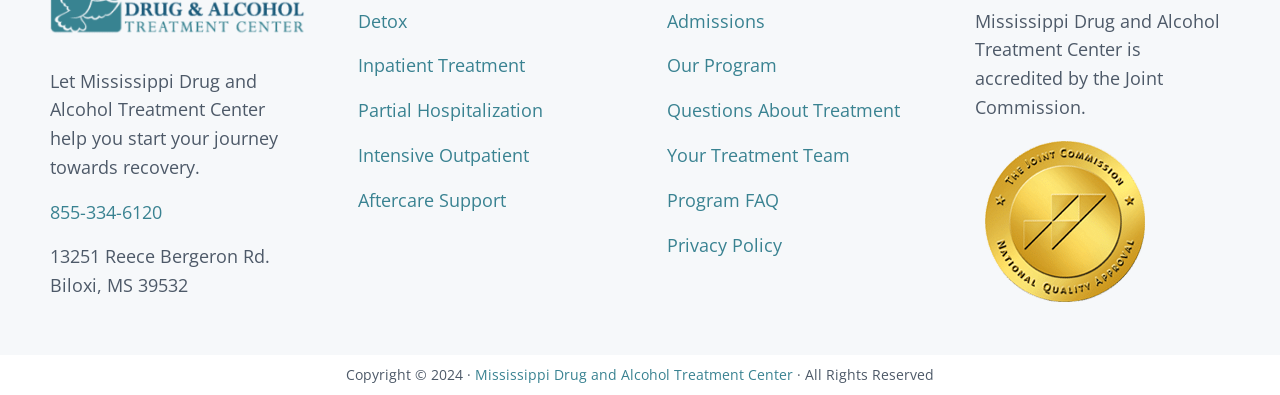Given the description "Mac", determine the bounding box of the corresponding UI element.

None